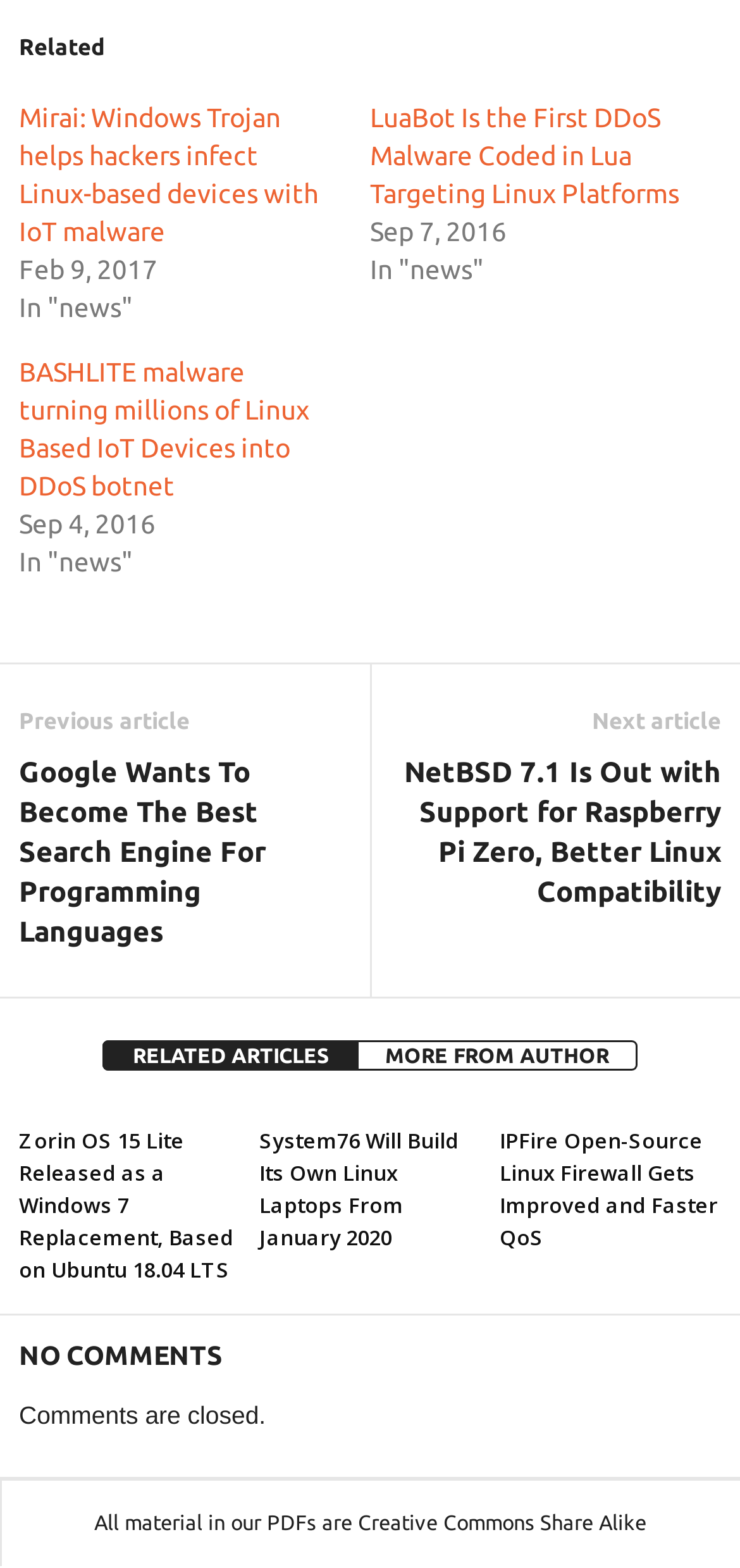What is the purpose of the link 'Previous article'?
Carefully analyze the image and provide a thorough answer to the question.

I inferred the purpose of the link 'Previous article' by its position in the footer section and its text content, which suggests that it is used to navigate to the previous article.